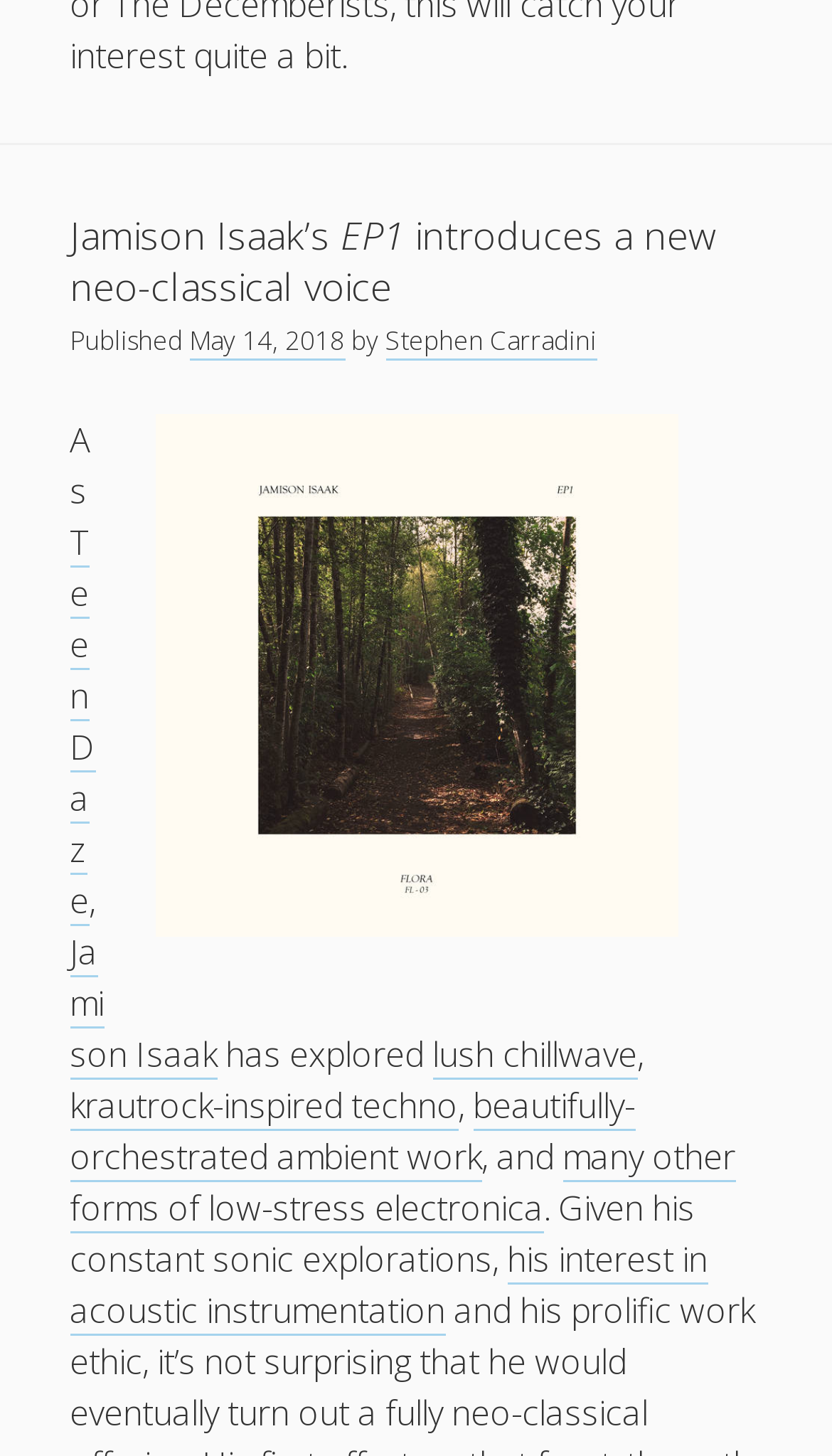Identify the bounding box coordinates of the area that should be clicked in order to complete the given instruction: "Save Brush, Lens, Life By Mika Hadar". The bounding box coordinates should be four float numbers between 0 and 1, i.e., [left, top, right, bottom].

None